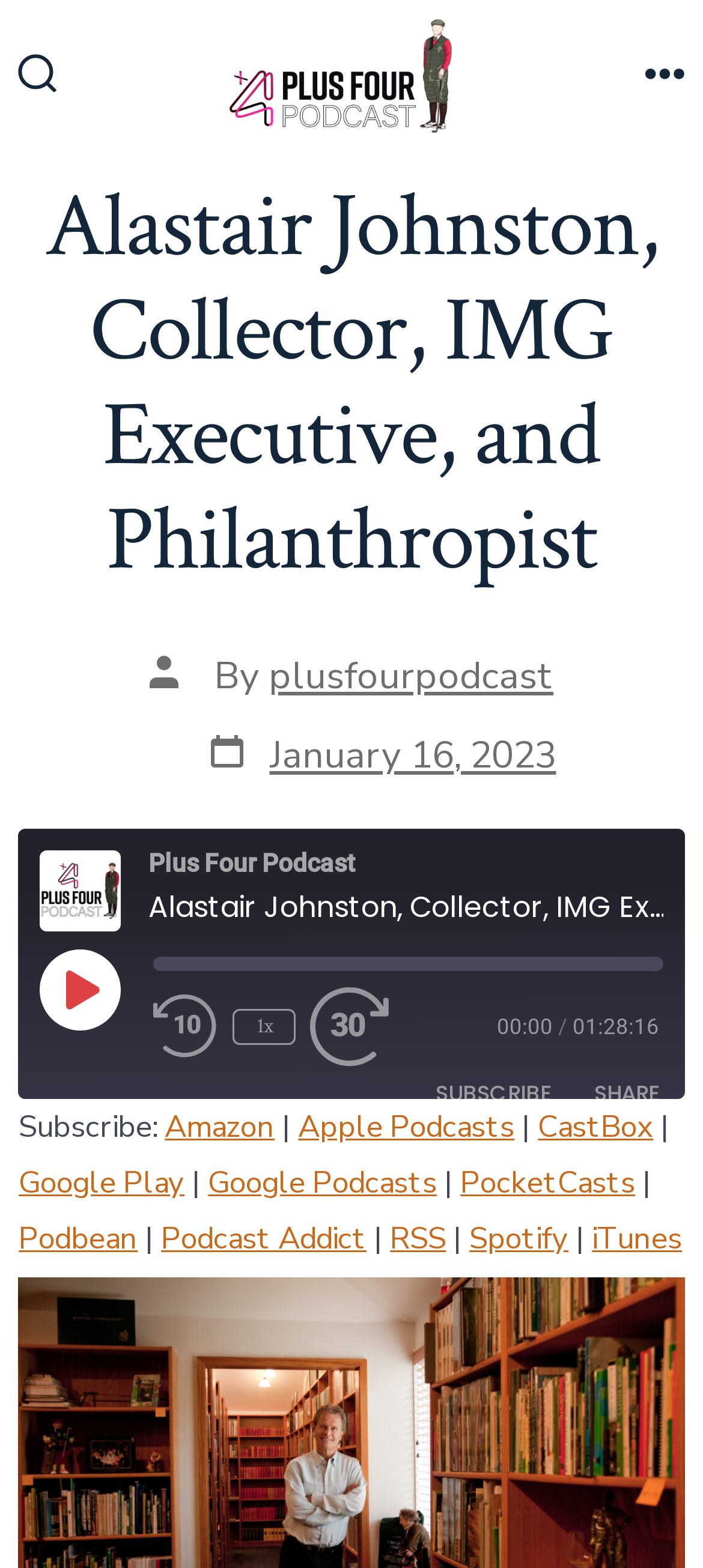Please reply to the following question with a single word or a short phrase:
What is the text of the heading above the image?

Alastair Johnston, Collector, IMG Executive, and Philanthropist